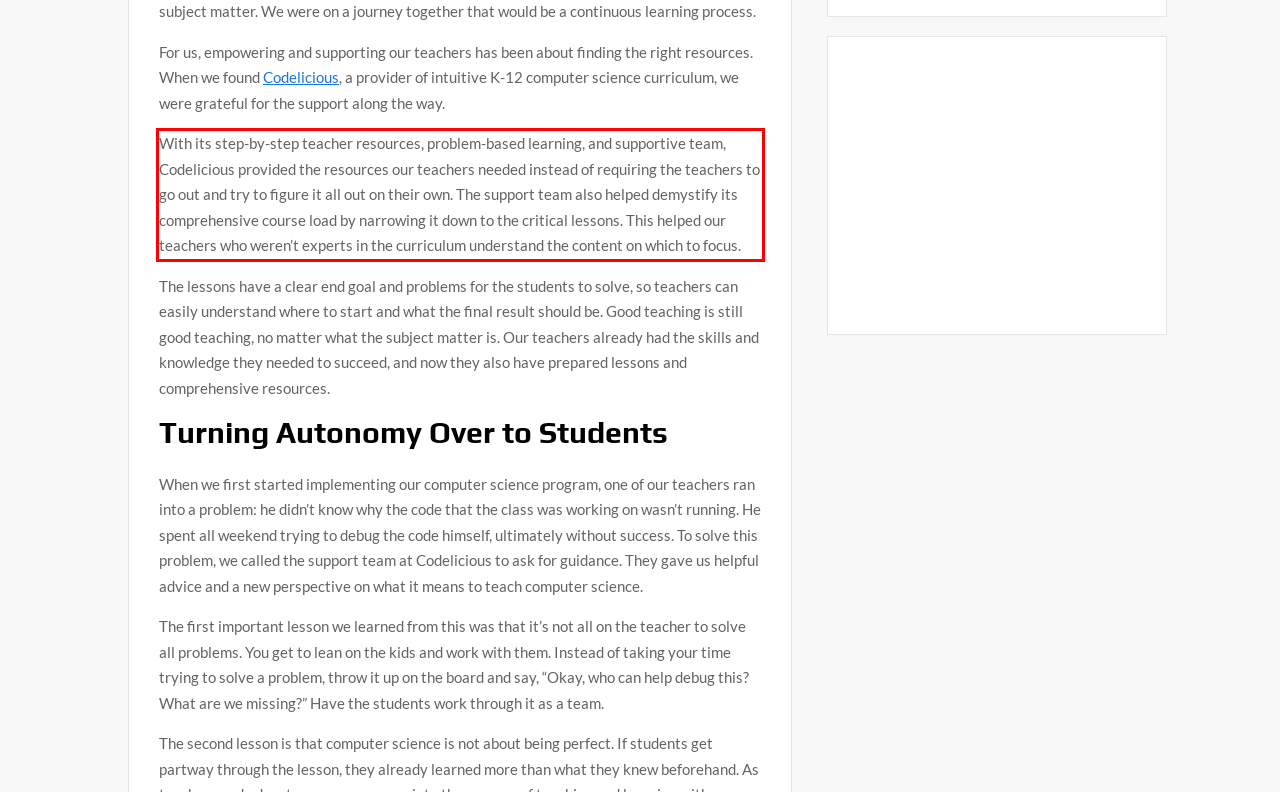Please extract the text content from the UI element enclosed by the red rectangle in the screenshot.

With its step-by-step teacher resources, problem-based learning, and supportive team, Codelicious provided the resources our teachers needed instead of requiring the teachers to go out and try to figure it all out on their own. The support team also helped demystify its comprehensive course load by narrowing it down to the critical lessons. This helped our teachers who weren’t experts in the curriculum understand the content on which to focus.